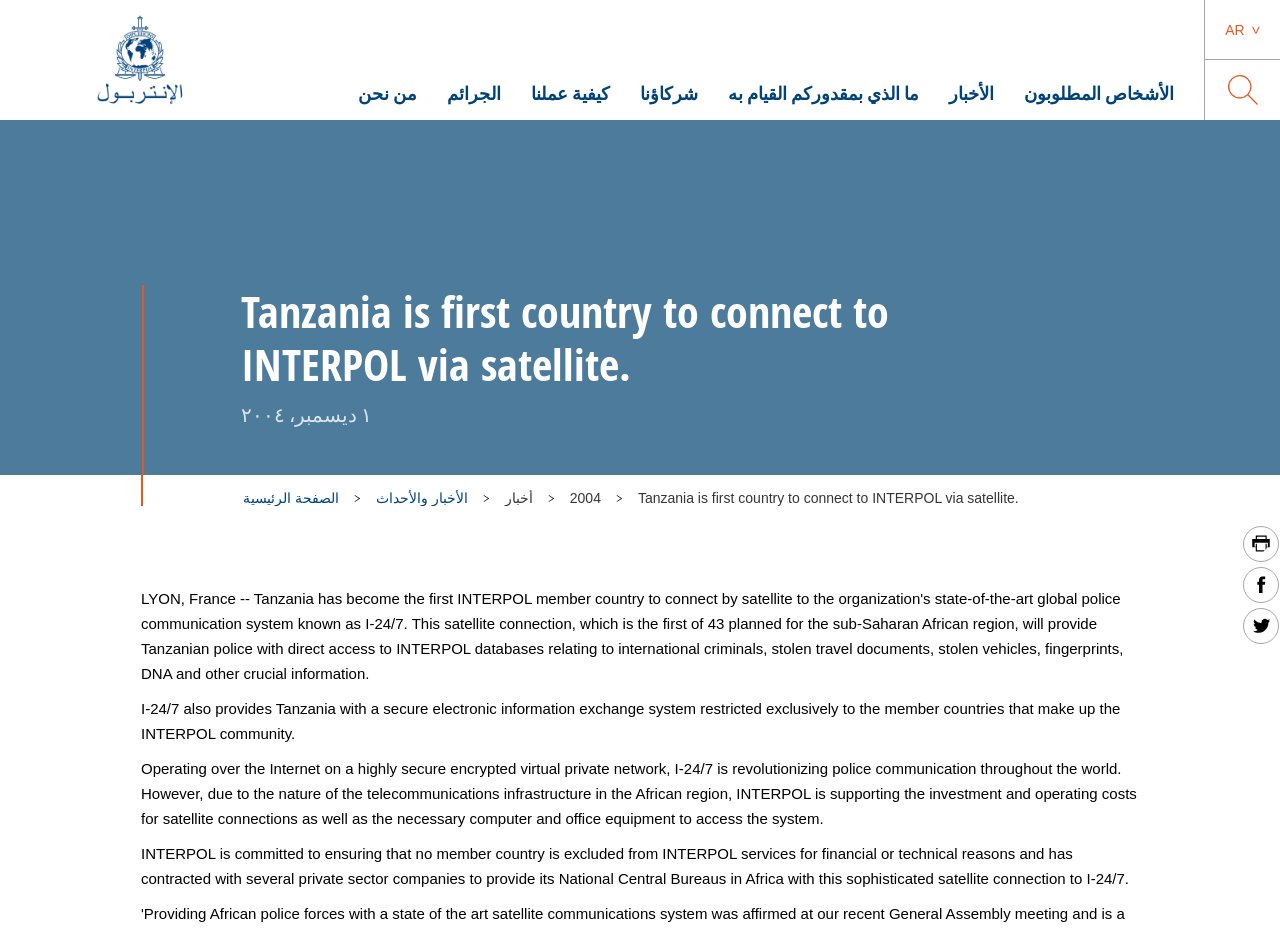Please provide a one-word or short phrase answer to the question:
What is the language of the navigation menu?

Arabic